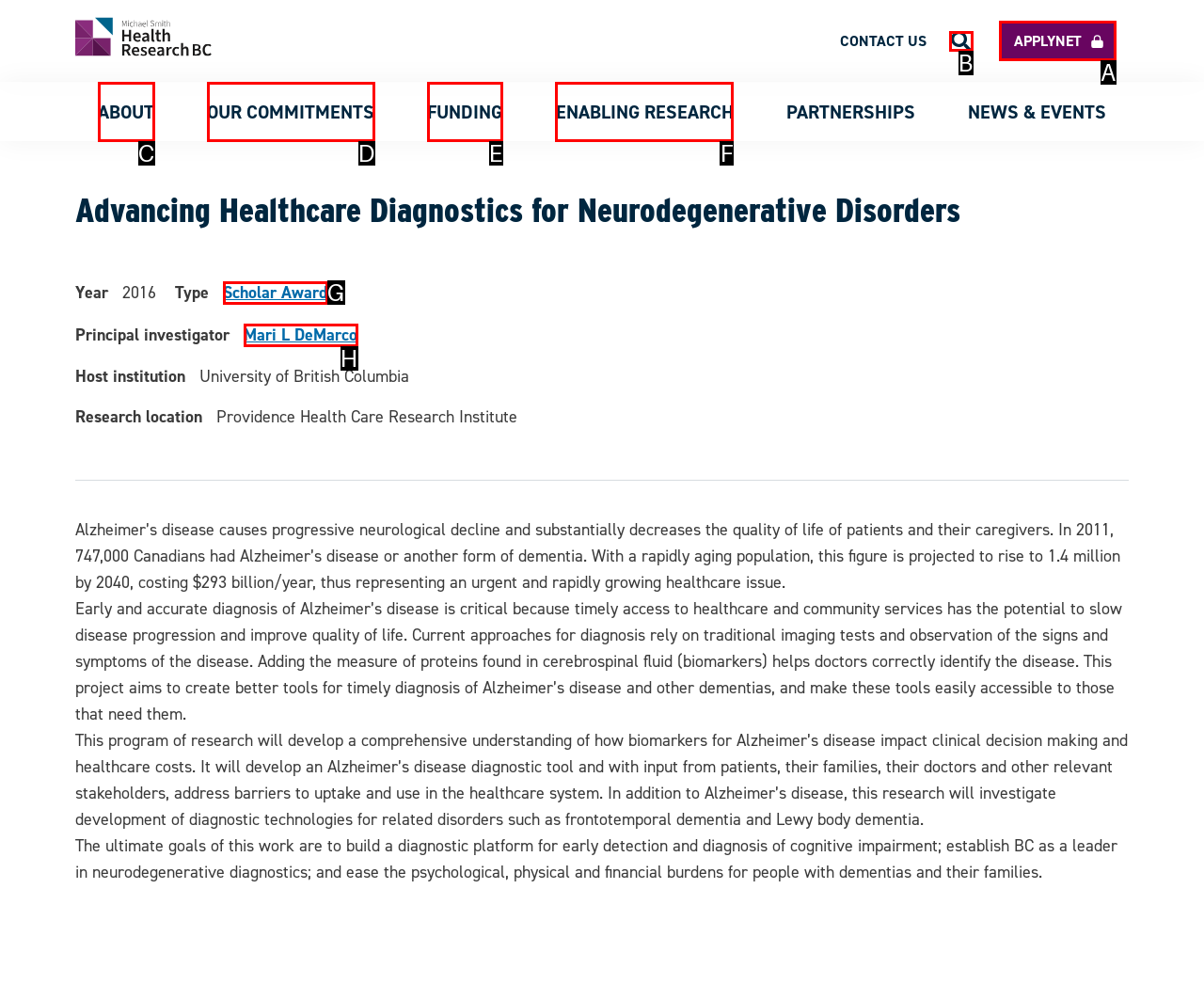Choose the HTML element that best fits the given description: parent_node: APPLYNET aria-role="button". Answer by stating the letter of the option.

B